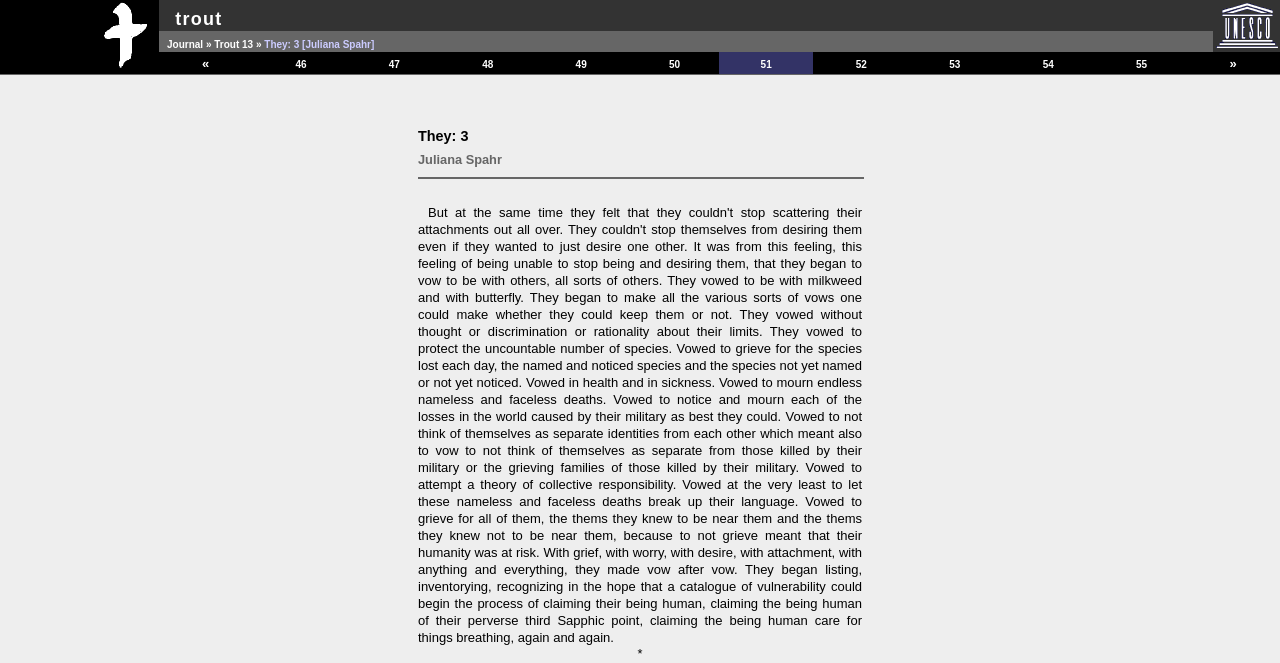Show me the bounding box coordinates of the clickable region to achieve the task as per the instruction: "Click on 51".

[0.562, 0.078, 0.635, 0.112]